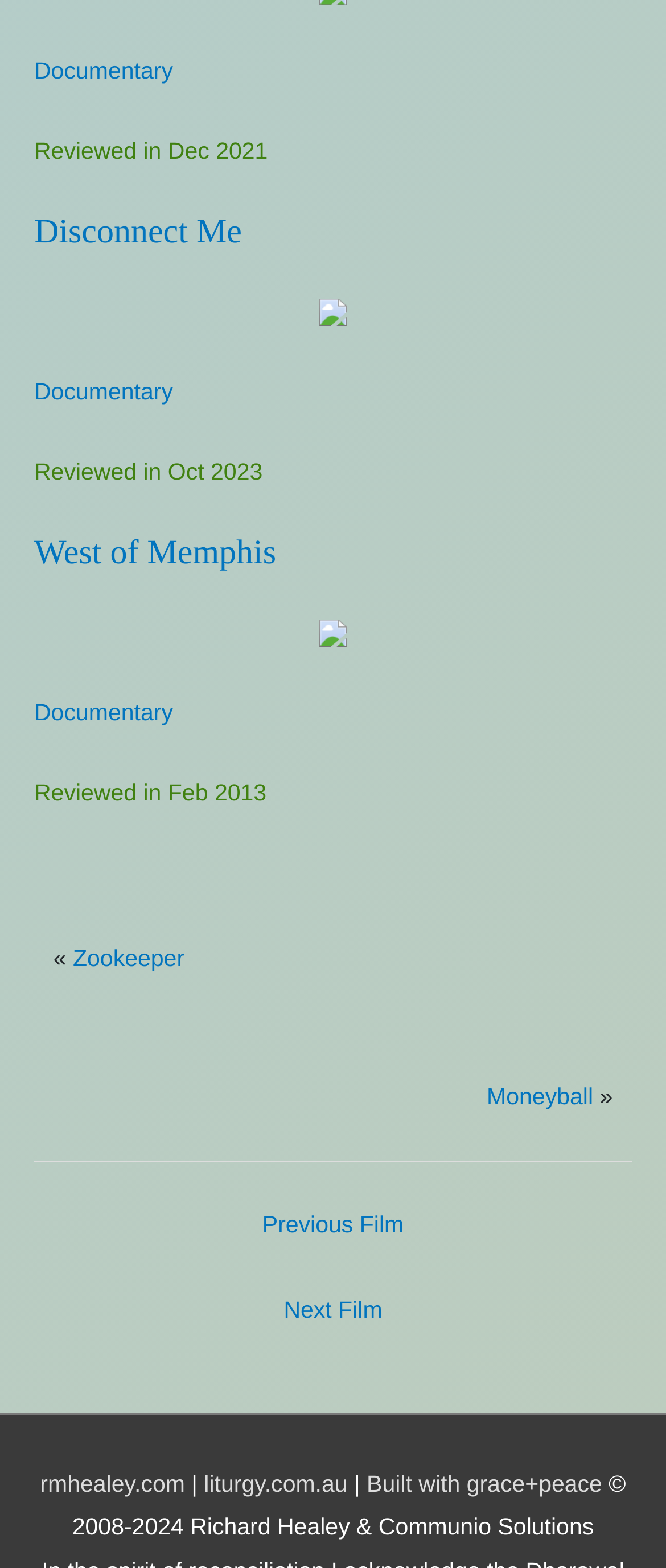Could you please study the image and provide a detailed answer to the question:
What is the review period of the second documentary?

The review period of the second documentary can be found in the static text element with the text 'Reviewed in Oct 2023' which is located below the heading element with the text 'West of Memphis'.